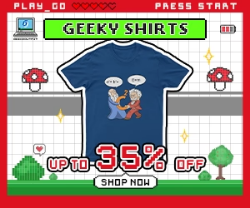What is the color of the t-shirt featured in the advertisement?
Please provide a single word or phrase as your answer based on the screenshot.

Blue